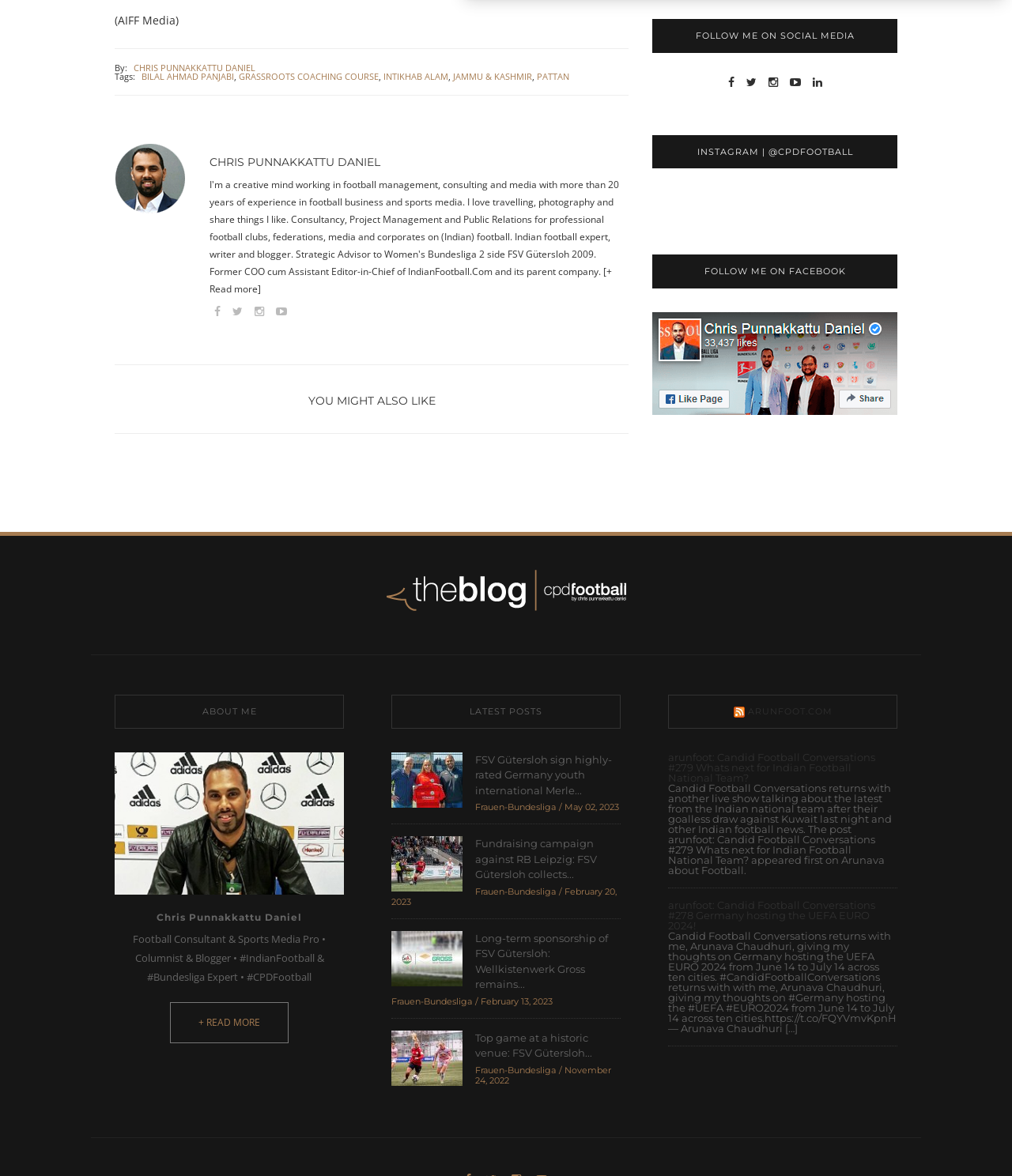Can you identify the bounding box coordinates of the clickable region needed to carry out this instruction: 'Check the latest post about FSV Gütersloh'? The coordinates should be four float numbers within the range of 0 to 1, stated as [left, top, right, bottom].

[0.387, 0.657, 0.457, 0.667]